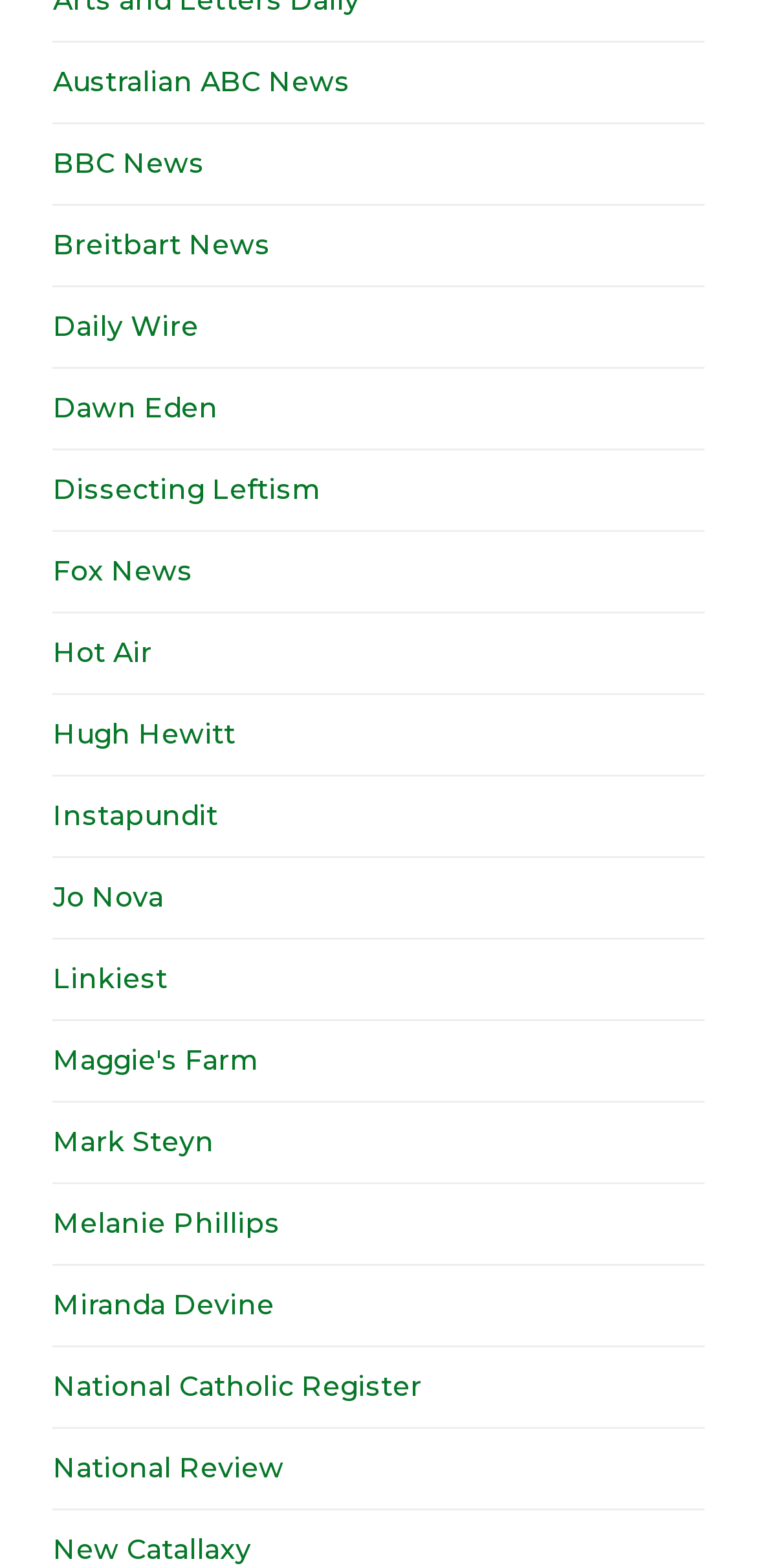For the element described, predict the bounding box coordinates as (top-left x, top-left y, bottom-right x, bottom-right y). All values should be between 0 and 1. Element description: National Catholic Register

[0.07, 0.873, 0.557, 0.895]